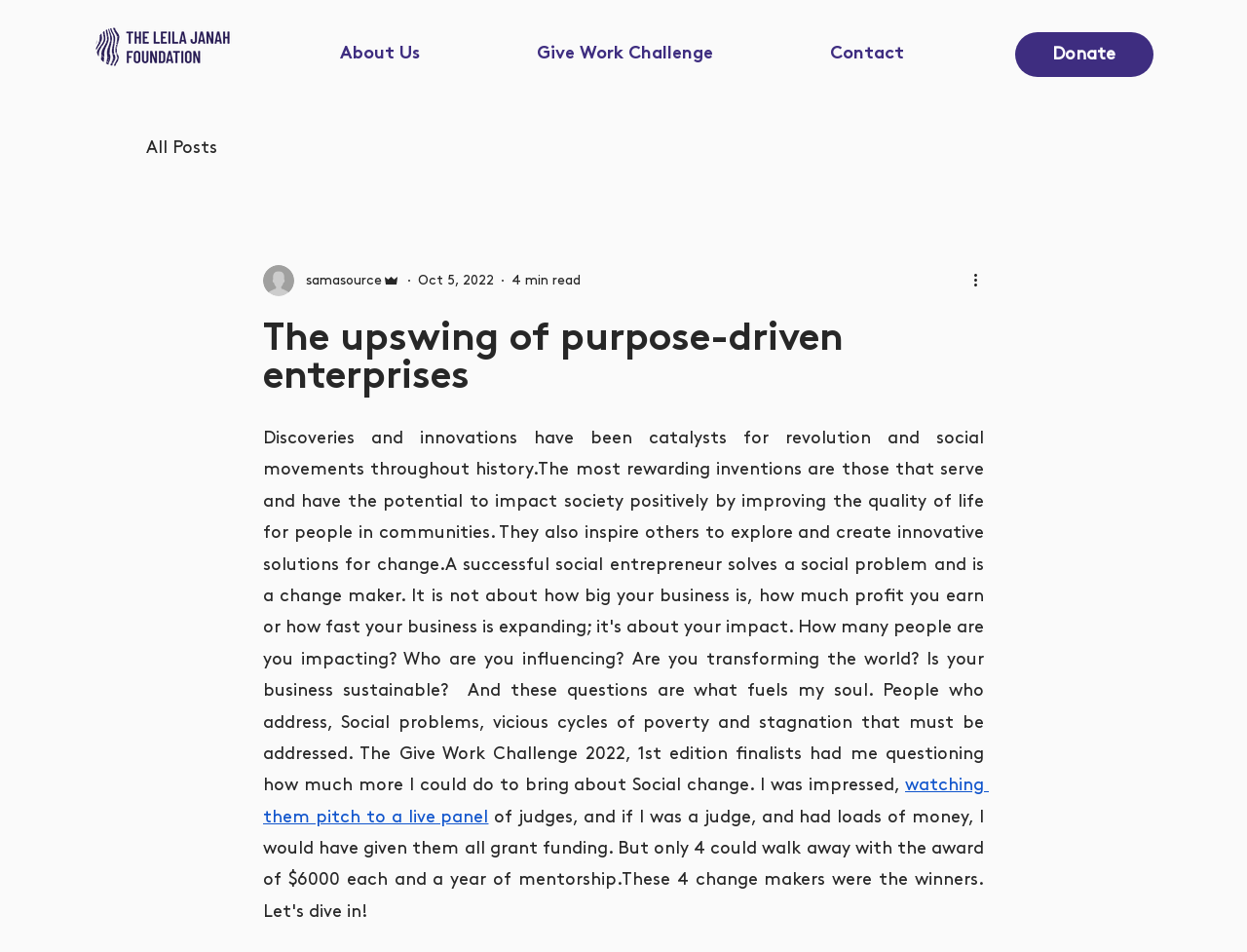Craft a detailed narrative of the webpage's structure and content.

The webpage appears to be a blog post or article page, with a focus on the topic of purpose-driven enterprises. At the top left of the page, there is a link to the website's homepage. Next to it, there is a navigation menu with options such as "About Us", "Give Work Challenge", and "Contact". On the top right, there is a "Donate" link.

Below the navigation menu, there is a secondary navigation menu with a "blog" section. Within this section, there are links to "All Posts" and a specific blog post. The blog post has a title "The upswing of purpose-driven enterprises" and is accompanied by a writer's picture and their name, "samasource Admin". The post also has a date, "Oct 5, 2022", and an estimated reading time of "4 min read". 

There is a "More actions" button on the right side of the post, which has an image icon. The post itself appears to be a lengthy article, with a link to "watching them pitch to a live panel" towards the bottom. The overall content of the page suggests that it is discussing the importance of purpose-driven enterprises and their potential impact on society.